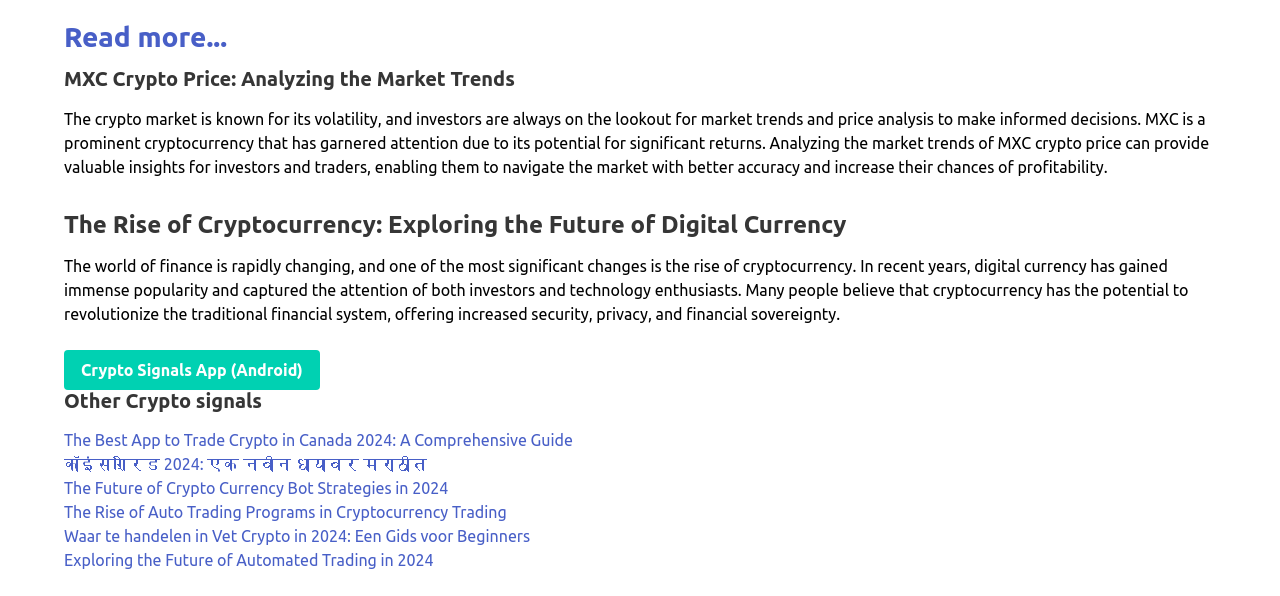Extract the bounding box coordinates of the UI element described: "Read more...". Provide the coordinates in the format [left, top, right, bottom] with values ranging from 0 to 1.

[0.05, 0.035, 0.177, 0.087]